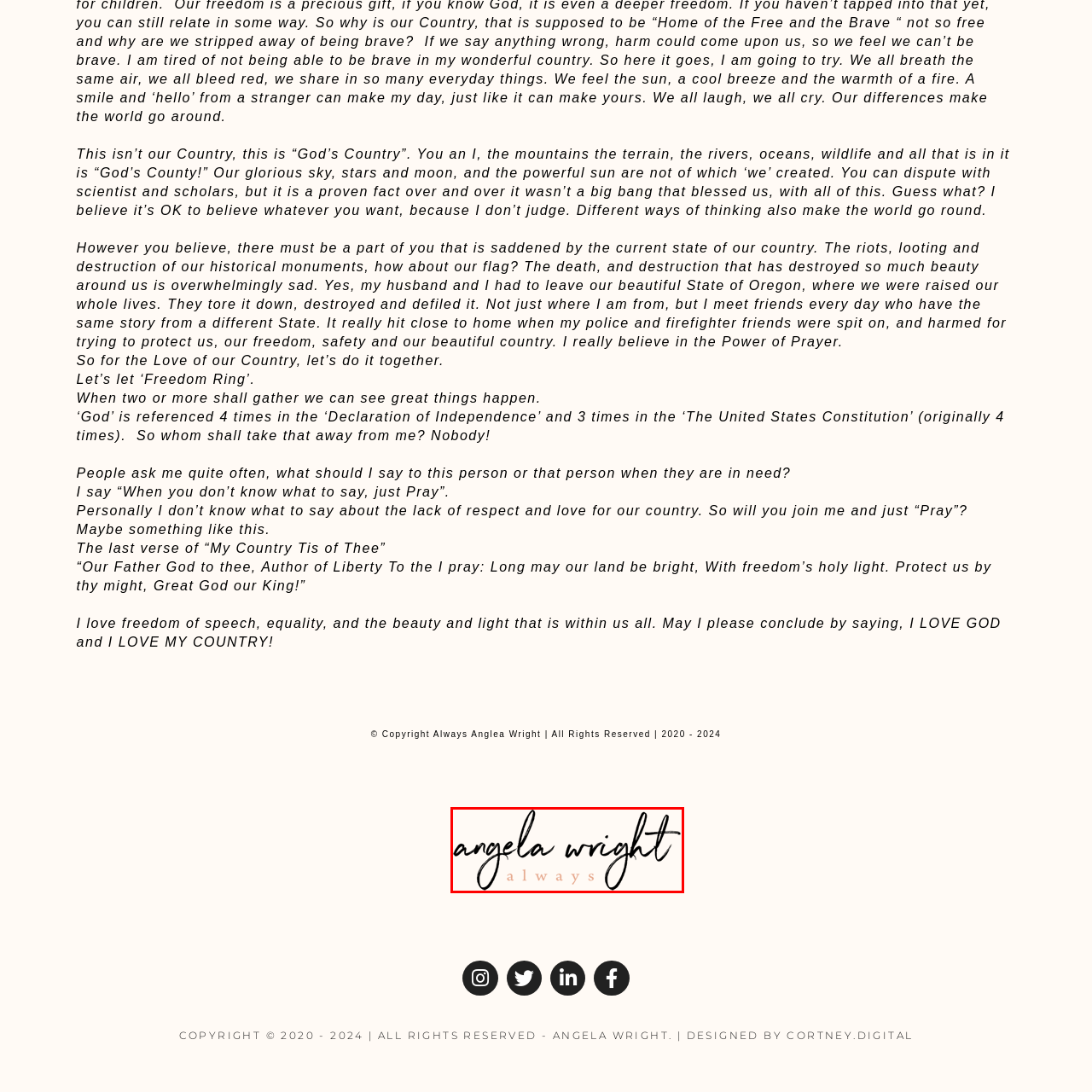Refer to the image within the red box and answer the question concisely with a single word or phrase: What is the tone of the color palette?

soft and neutral